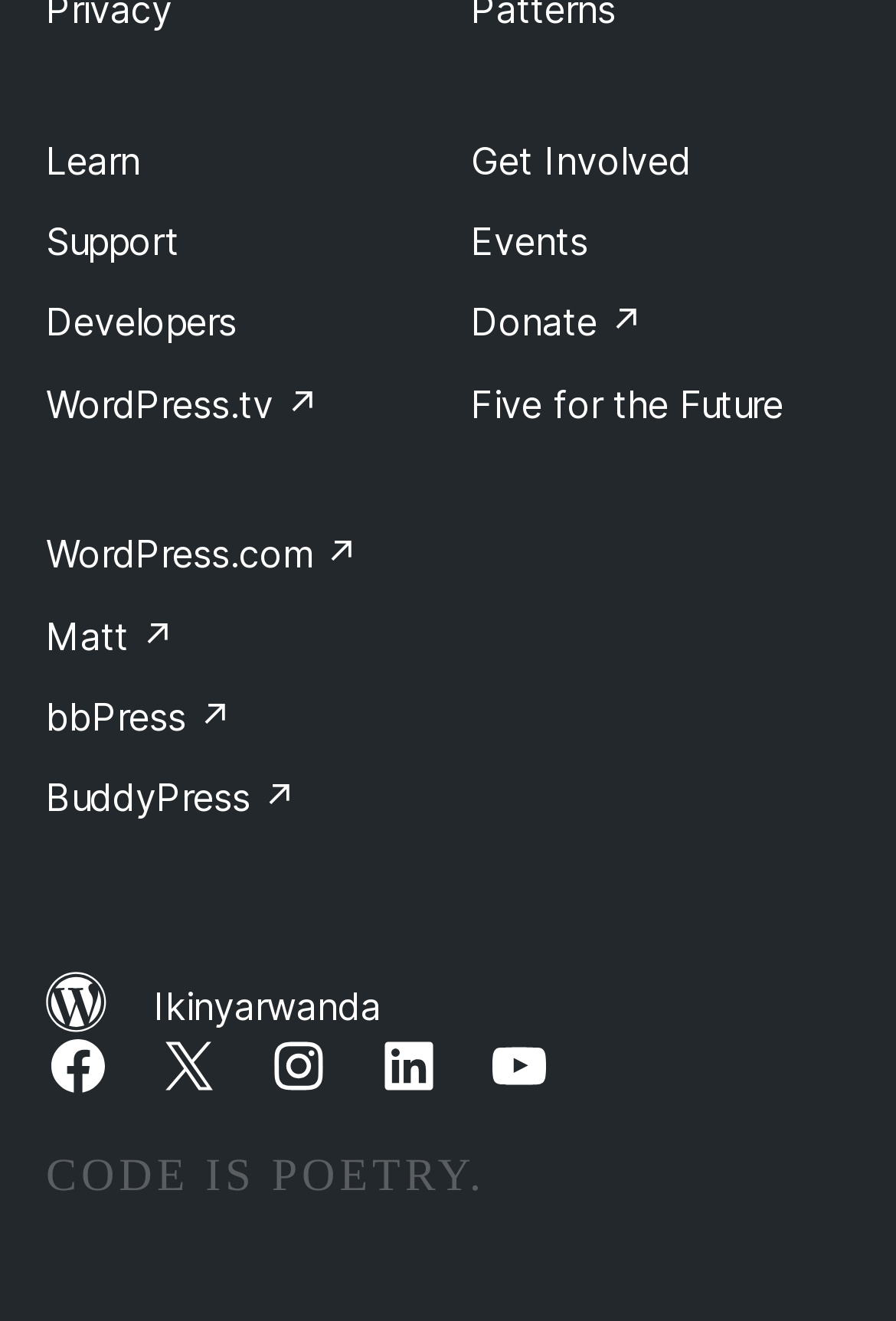Determine the bounding box for the UI element described here: "Learn".

[0.051, 0.104, 0.156, 0.139]